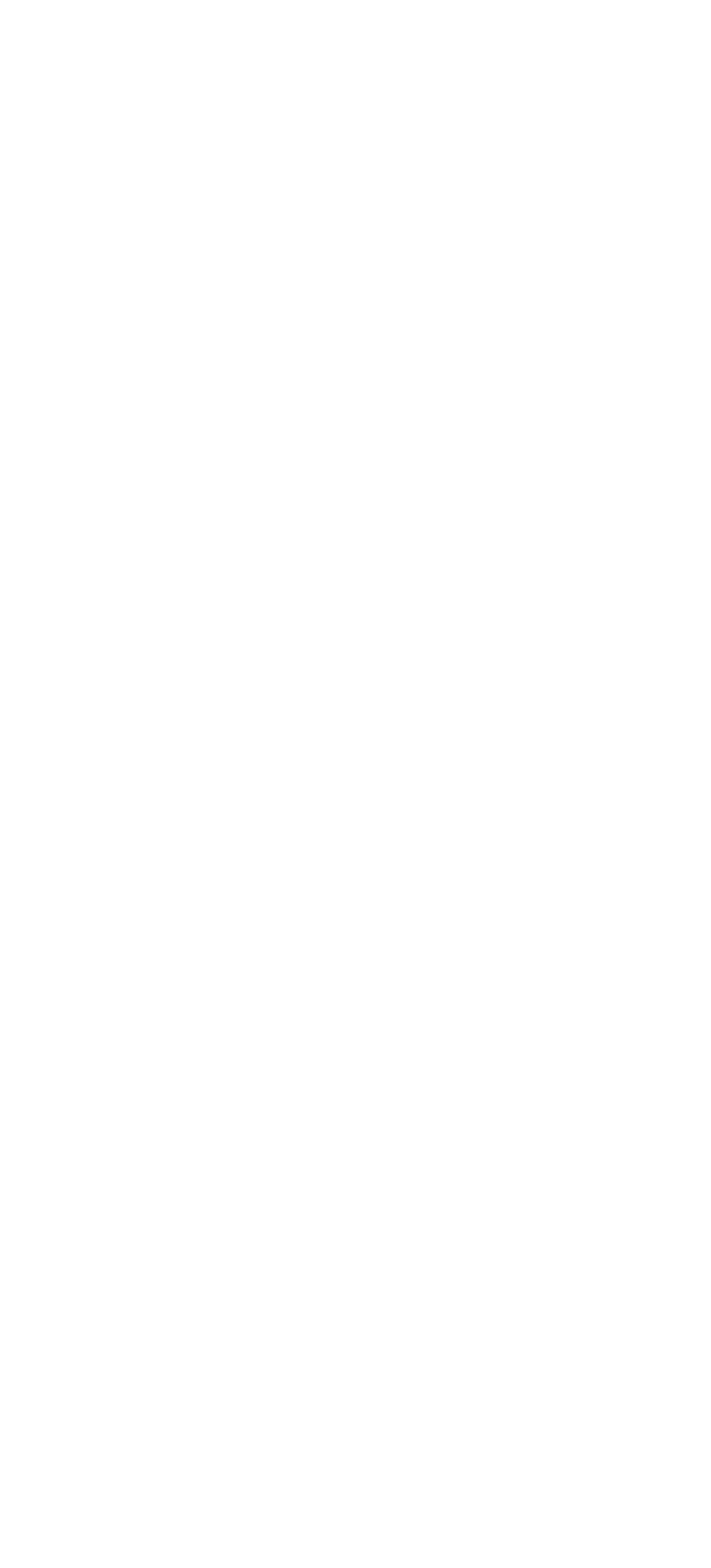Specify the bounding box coordinates of the element's area that should be clicked to execute the given instruction: "Navigate to Design jobs". The coordinates should be four float numbers between 0 and 1, i.e., [left, top, right, bottom].

[0.112, 0.752, 0.332, 0.802]